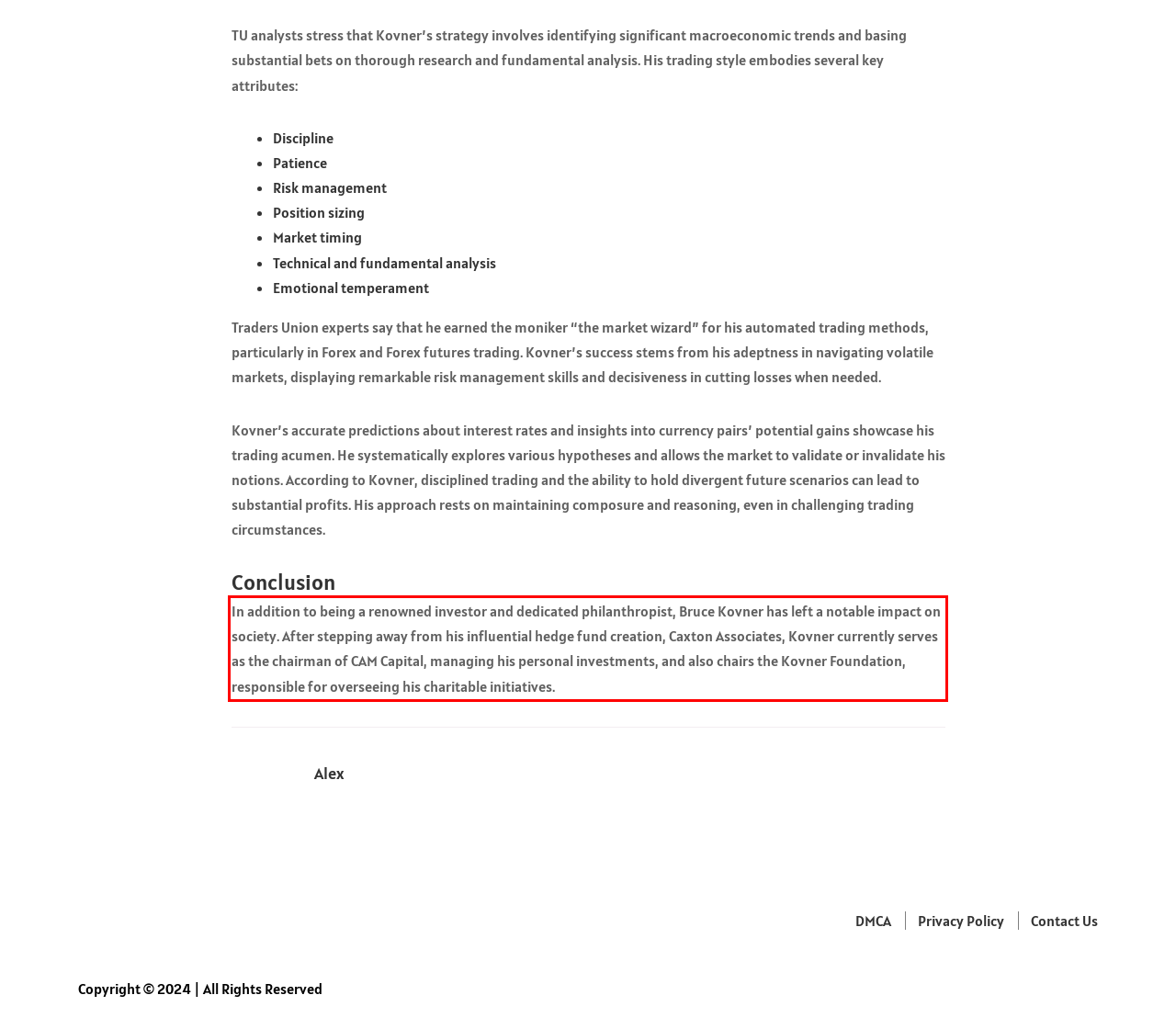Please examine the webpage screenshot containing a red bounding box and use OCR to recognize and output the text inside the red bounding box.

In addition to being a renowned investor and dedicated philanthropist, Bruce Kovner has left a notable impact on society. After stepping away from his influential hedge fund creation, Caxton Associates, Kovner currently serves as the chairman of CAM Capital, managing his personal investments, and also chairs the Kovner Foundation, responsible for overseeing his charitable initiatives.